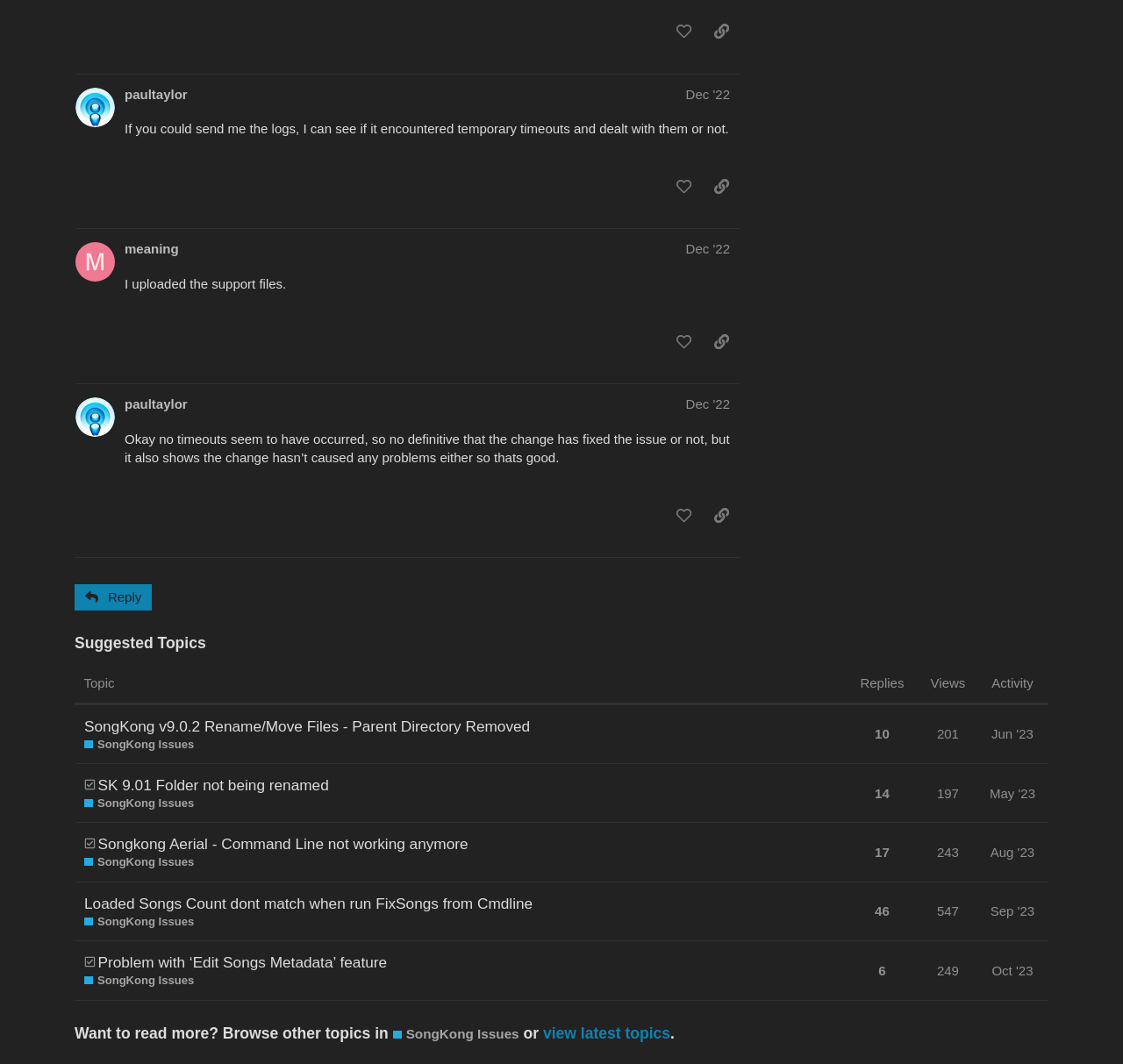How many topics are listed in the suggested topics table?
Please answer the question with as much detail and depth as you can.

I counted the number of row elements in the table element with the heading 'Suggested Topics', and there are 4 of them, each representing a topic.